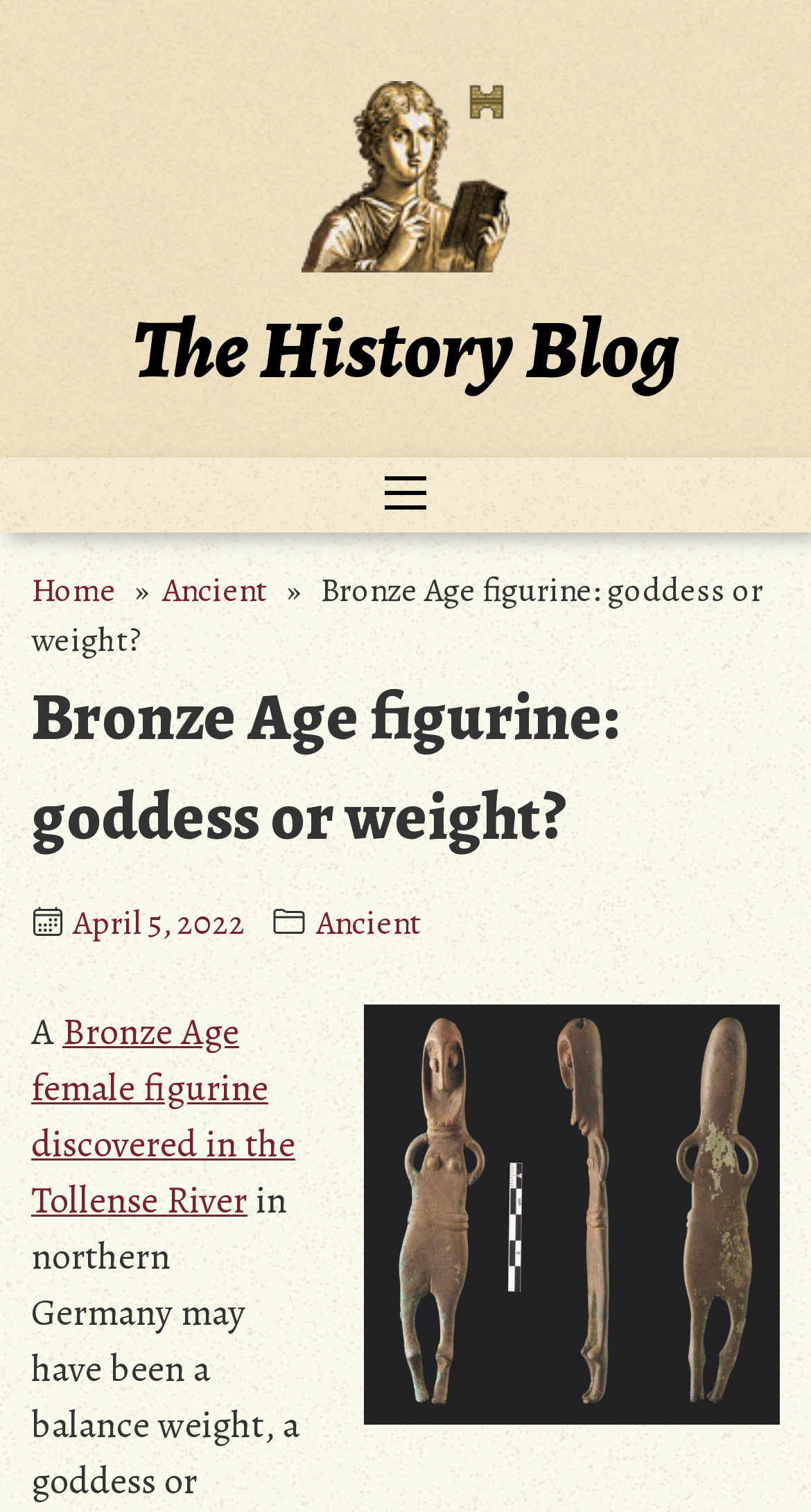Indicate the bounding box coordinates of the element that needs to be clicked to satisfy the following instruction: "read the article about Bronze Age figurine". The coordinates should be four float numbers between 0 and 1, i.e., [left, top, right, bottom].

[0.038, 0.666, 0.364, 0.81]